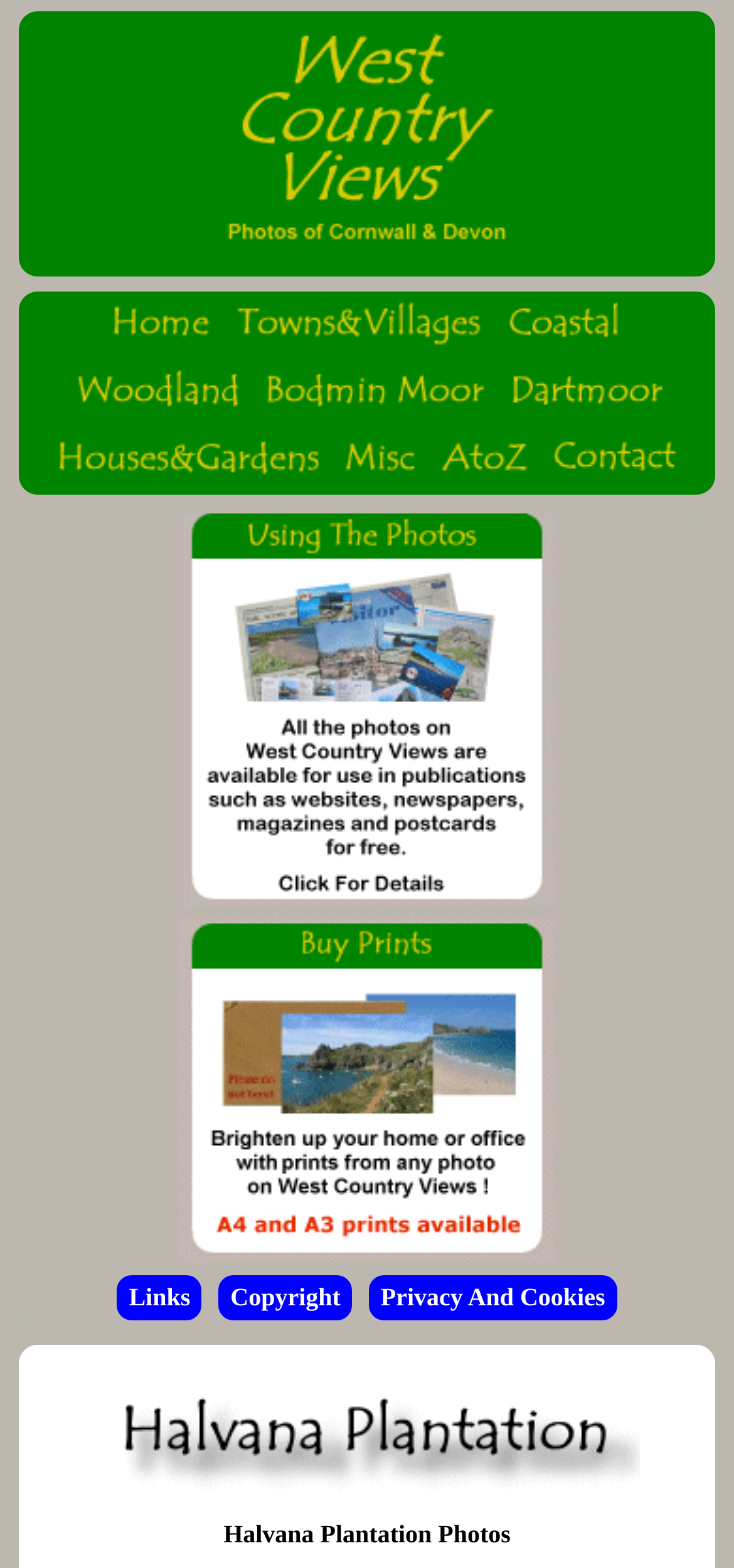Using the webpage screenshot, find the UI element described by alt="Link to Contact page". Provide the bounding box coordinates in the format (top-left x, top-left y, bottom-right x, bottom-right y), ensuring all values are floating point numbers between 0 and 1.

[0.751, 0.291, 0.923, 0.312]